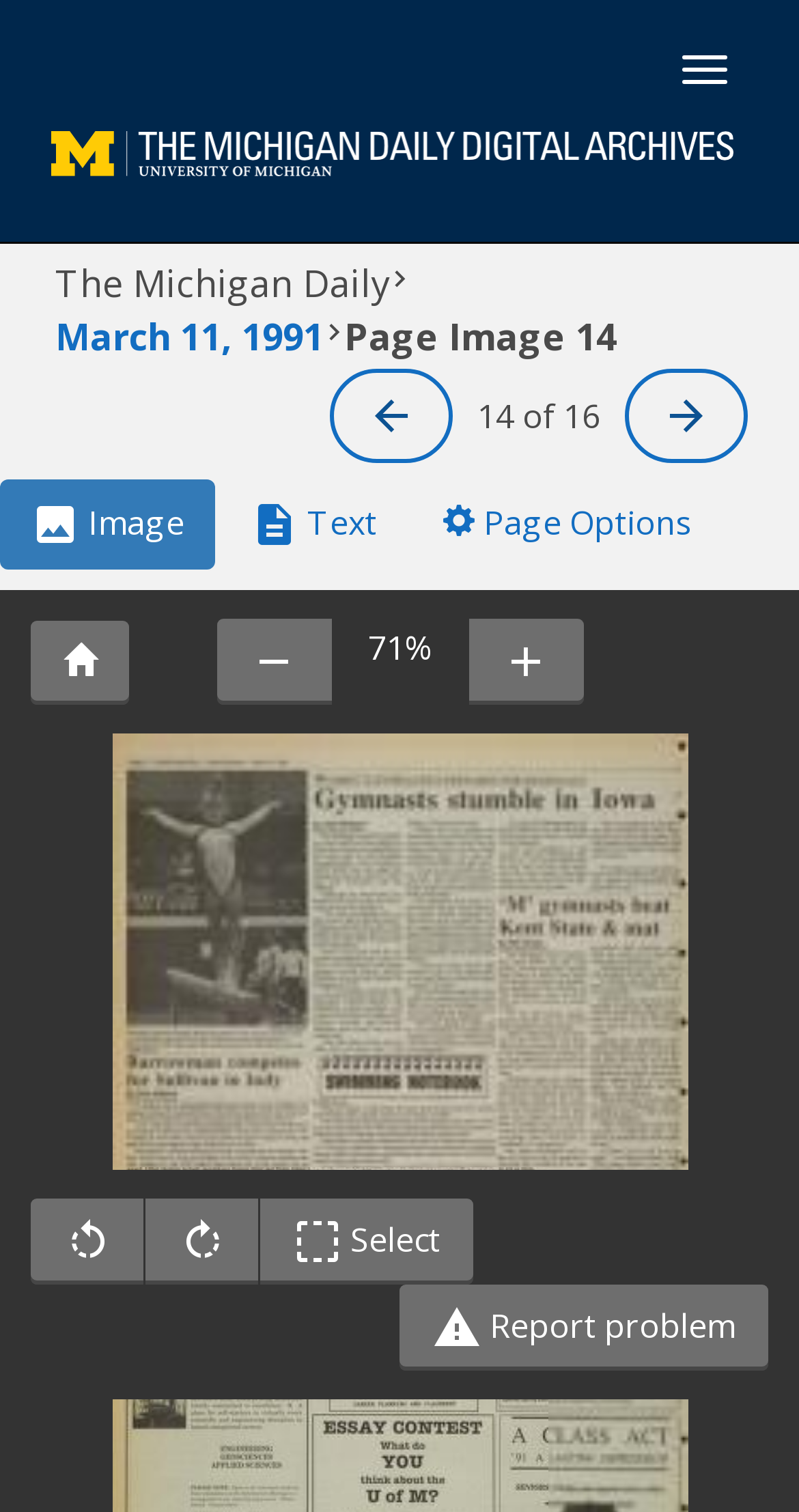Pinpoint the bounding box coordinates of the clickable element to carry out the following instruction: "Select Image tab."

[0.0, 0.317, 0.269, 0.377]